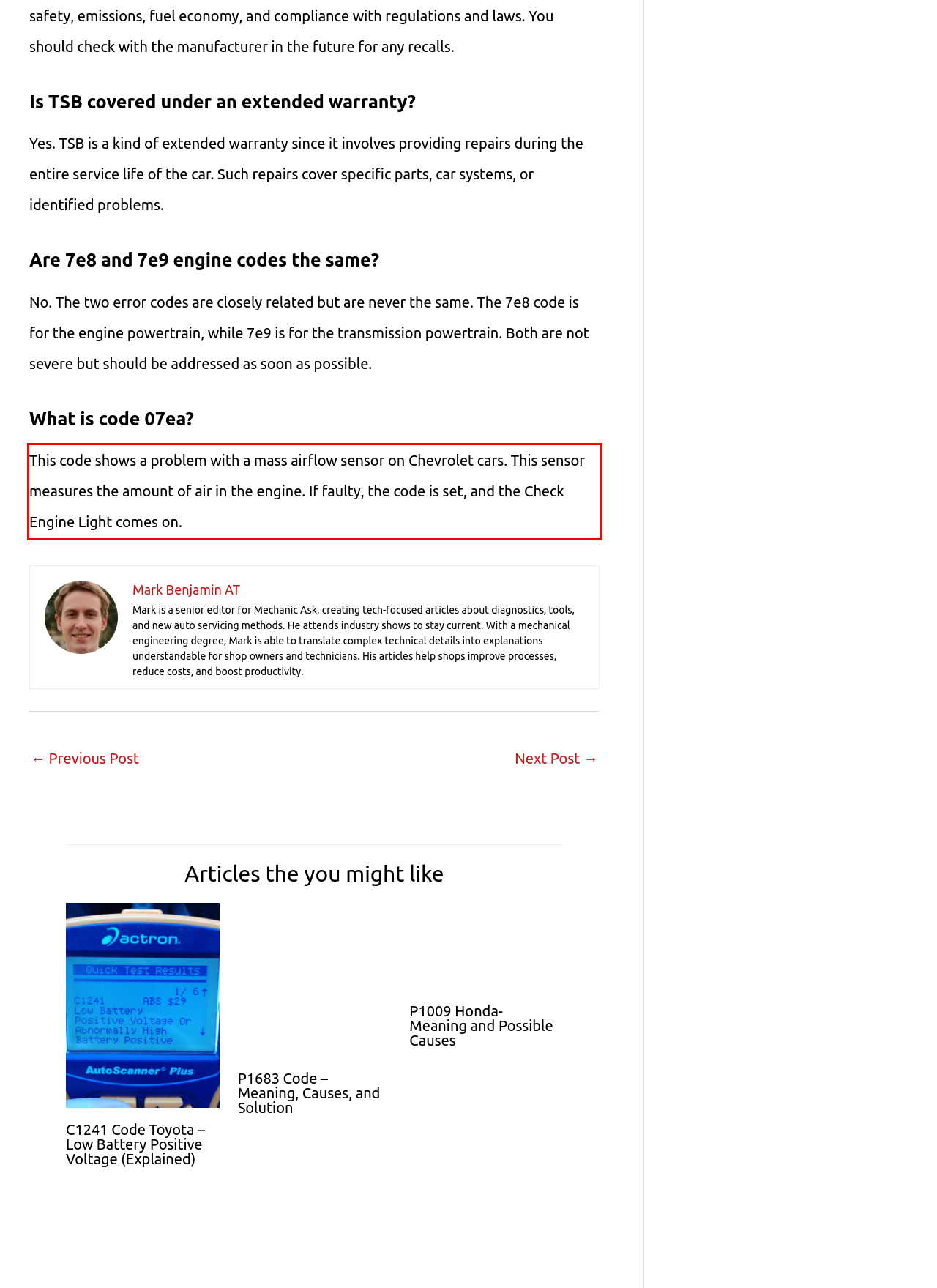Please perform OCR on the text within the red rectangle in the webpage screenshot and return the text content.

This code shows a problem with a mass airflow sensor on Chevrolet cars. This sensor measures the amount of air in the engine. If faulty, the code is set, and the Check Engine Light comes on.